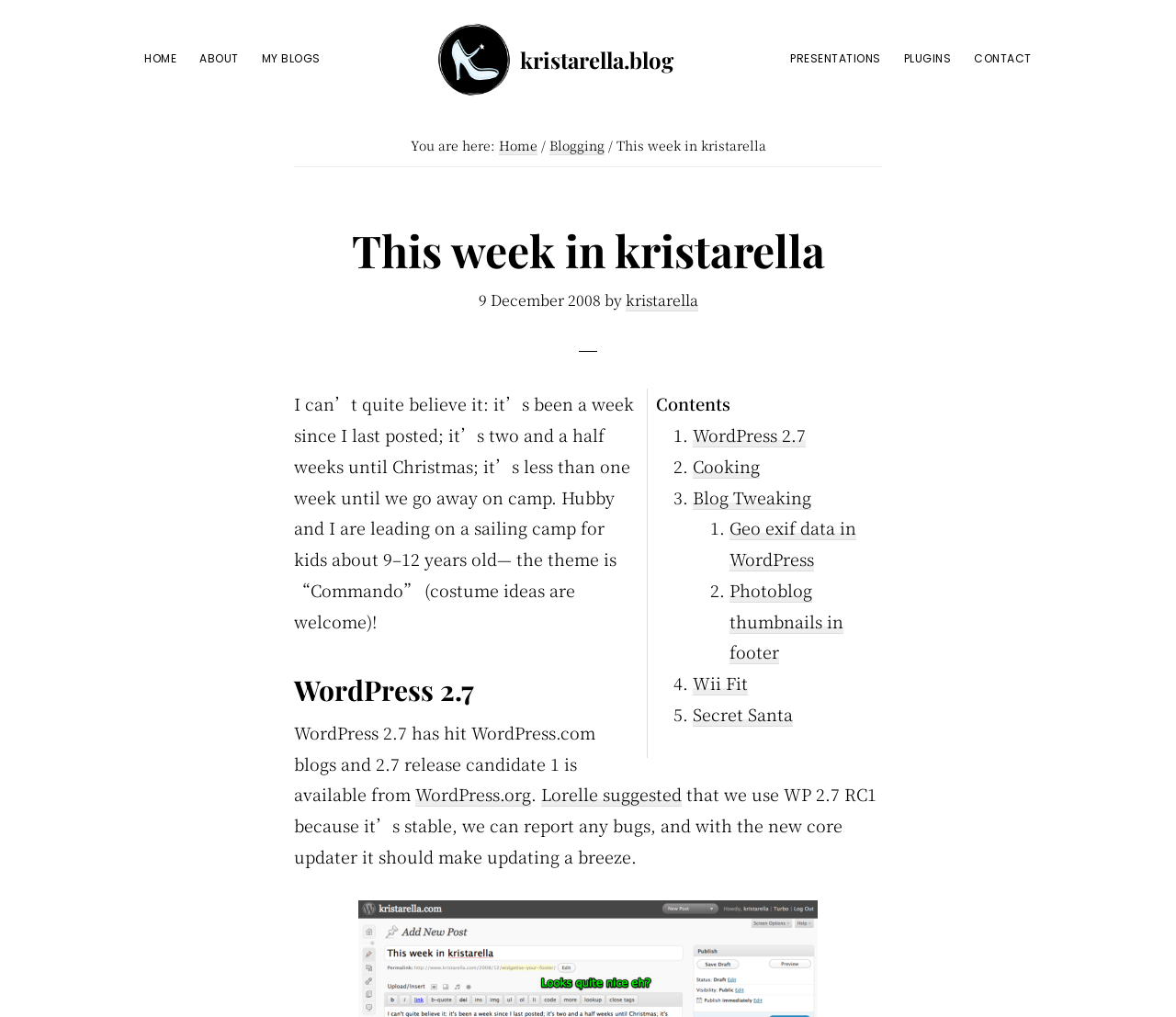Find the bounding box coordinates for the HTML element specified by: "Plugins".

[0.761, 0.04, 0.817, 0.073]